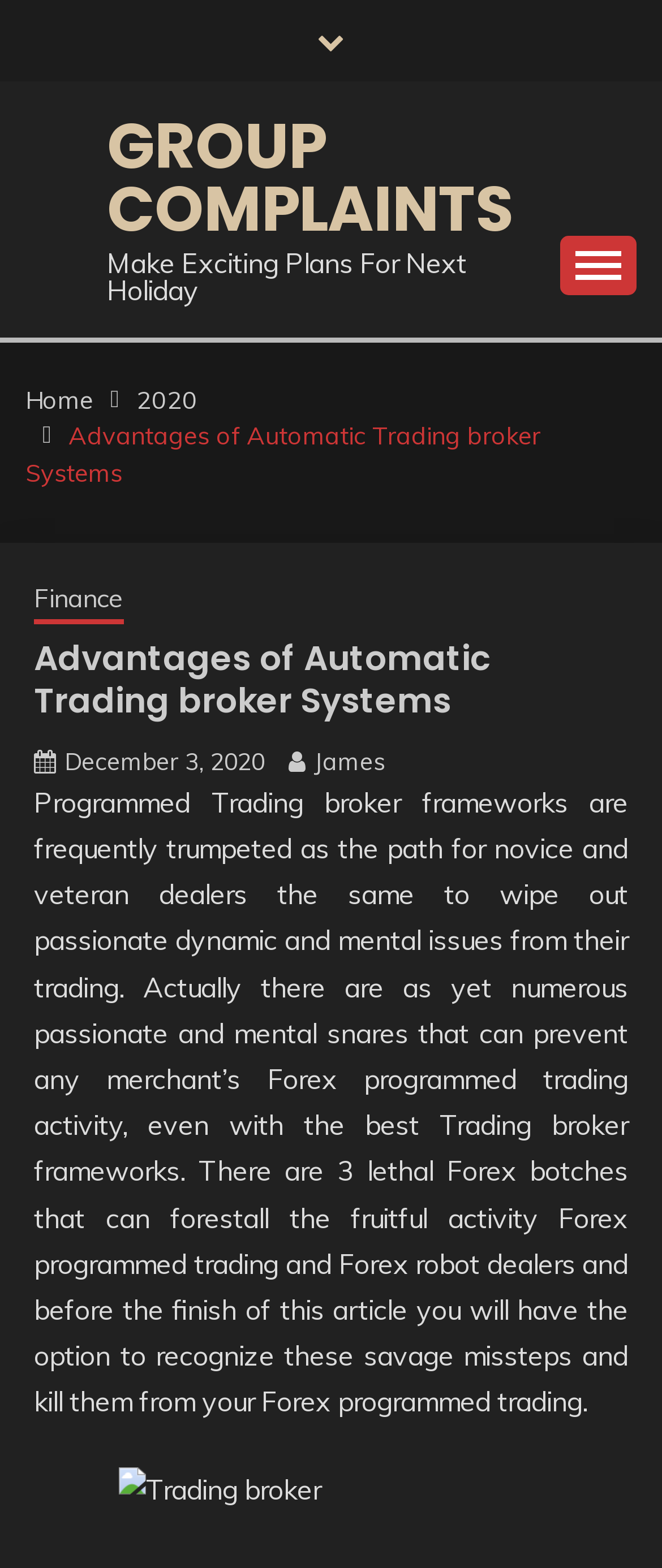Provide the bounding box coordinates of the HTML element described as: "Home". The bounding box coordinates should be four float numbers between 0 and 1, i.e., [left, top, right, bottom].

[0.038, 0.245, 0.141, 0.265]